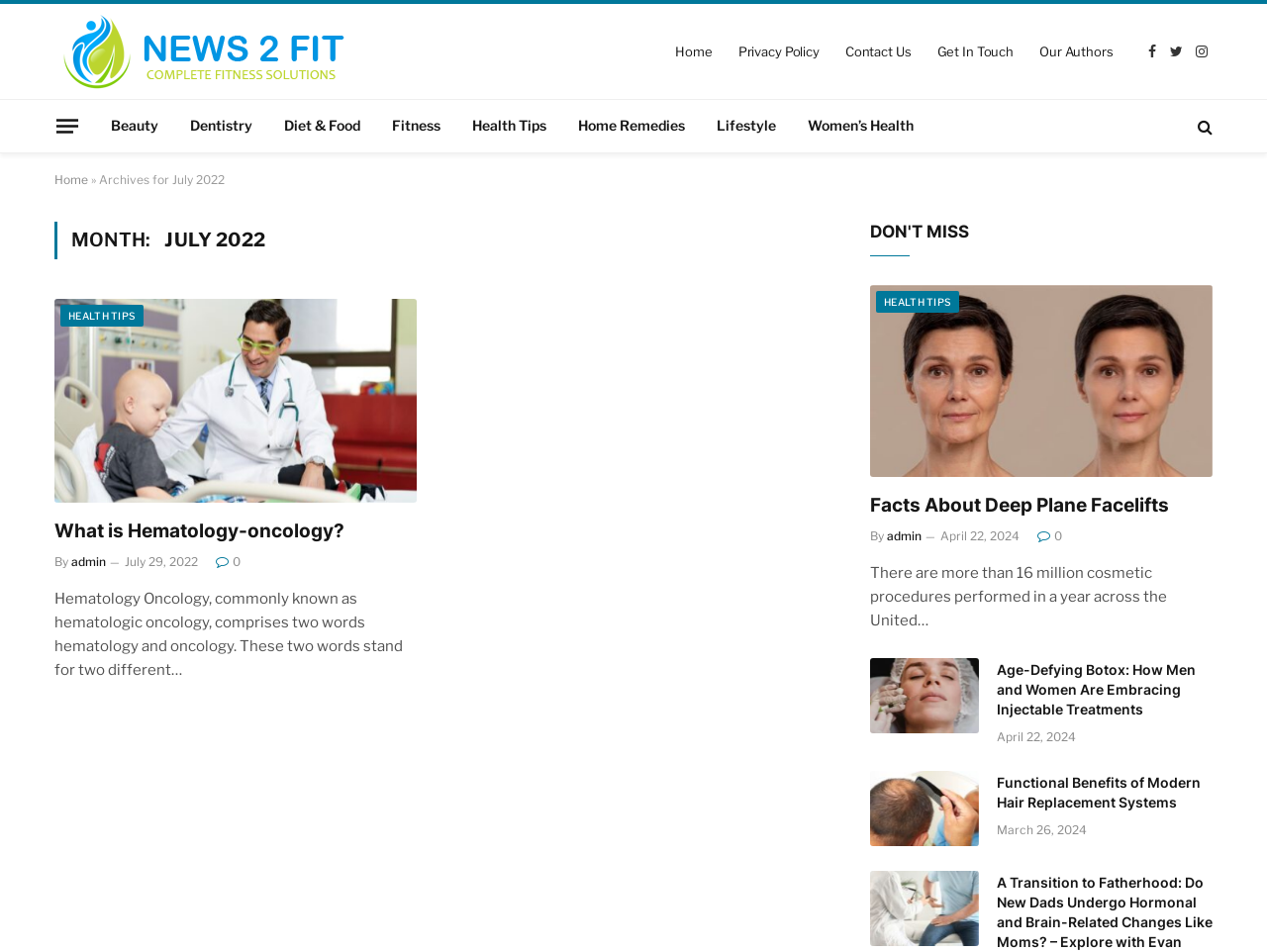Pinpoint the bounding box coordinates of the element that must be clicked to accomplish the following instruction: "Follow News 2 Fit on Facebook". The coordinates should be in the format of four float numbers between 0 and 1, i.e., [left, top, right, bottom].

[0.9, 0.031, 0.918, 0.077]